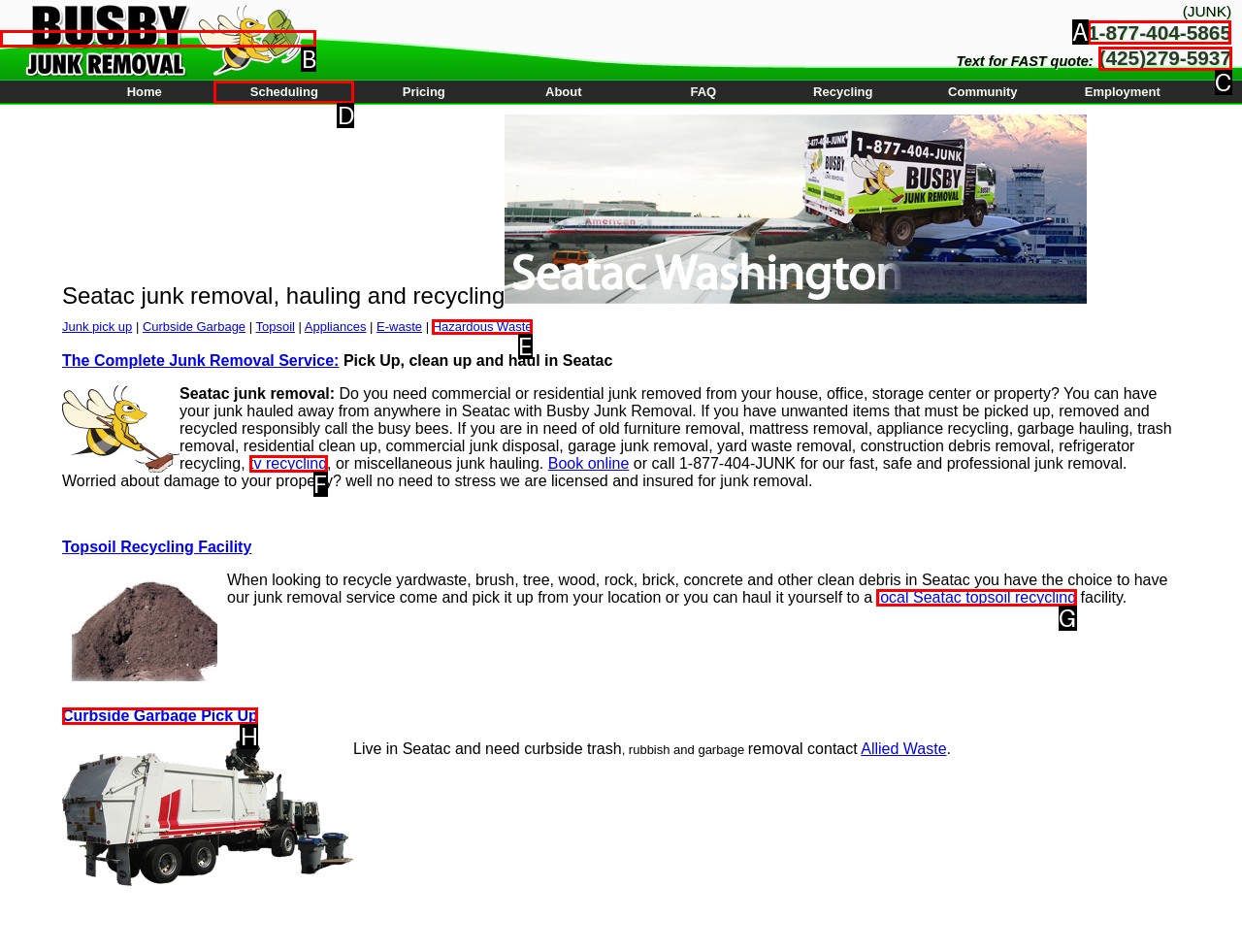Select the correct HTML element to complete the following task: Call for junk removal service
Provide the letter of the choice directly from the given options.

A